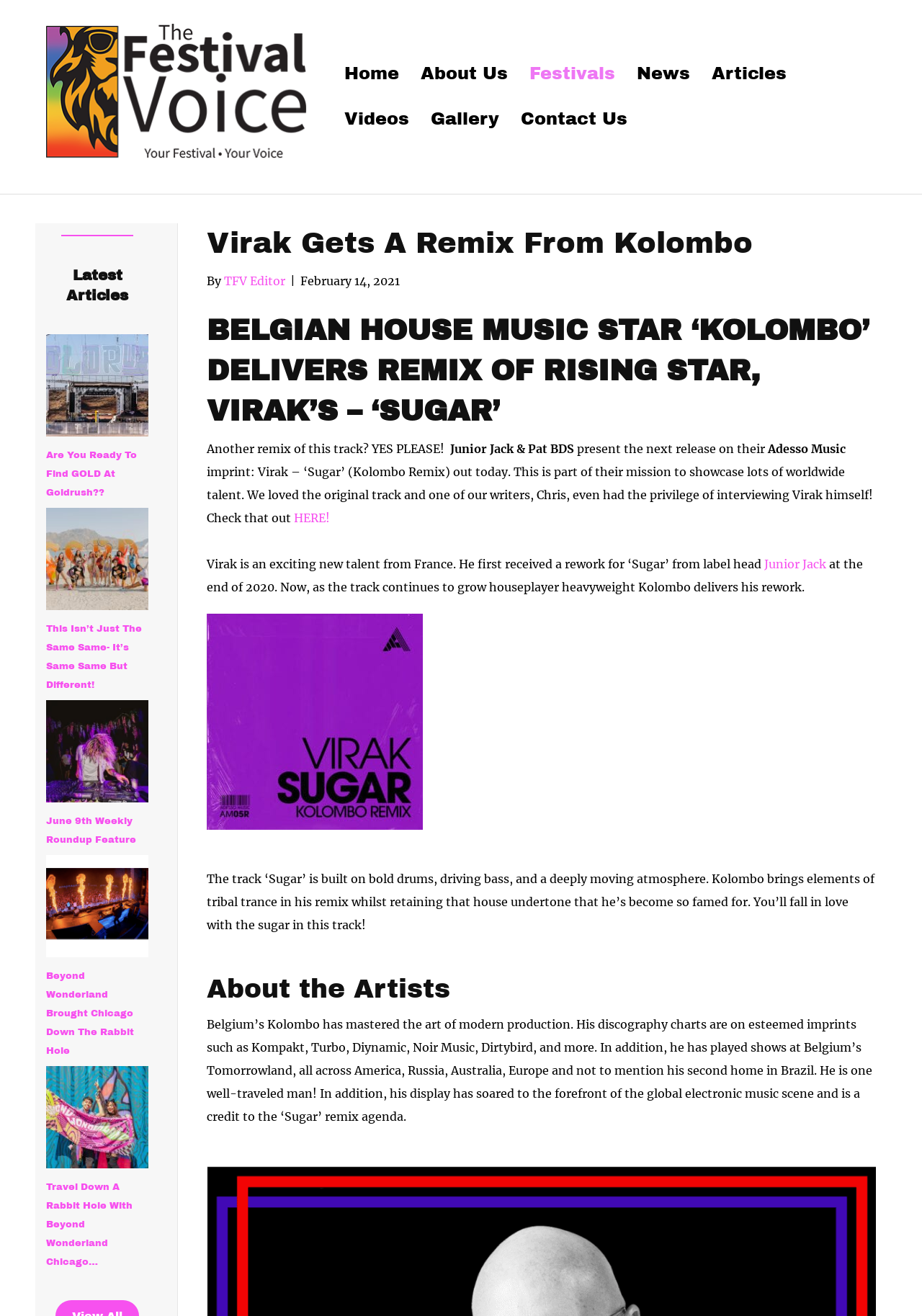What is the name of the label head who remixed 'Sugar' at the end of 2020?
Please provide a comprehensive answer based on the details in the screenshot.

I found the answer by reading the article content, which mentions 'He first received a rework for ‘Sugar’ from label head Junior Jack at the end of 2020'. This indicates that Junior Jack is the label head who remixed 'Sugar' at the end of 2020.